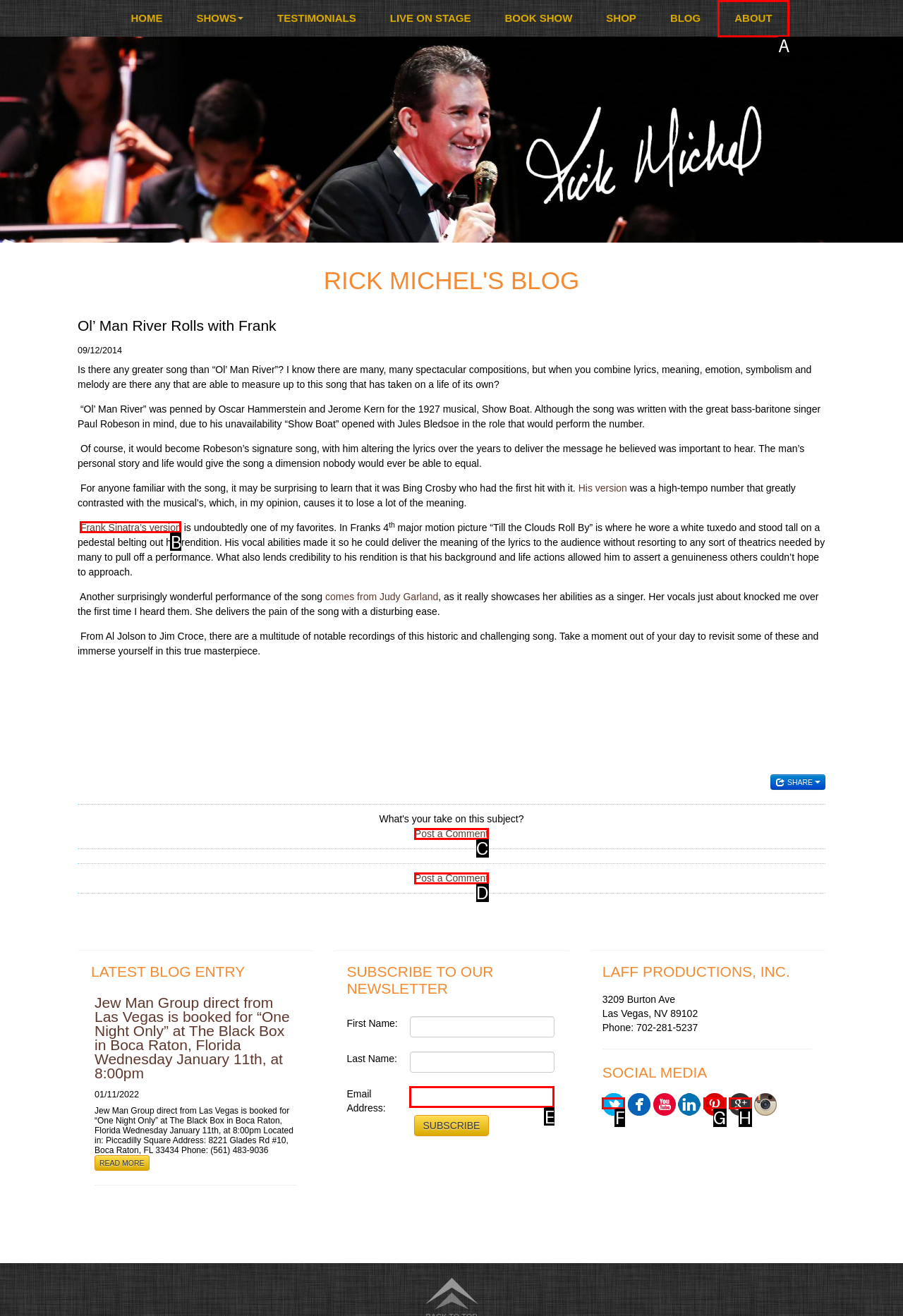Choose the letter that best represents the description: Post a Comment. Answer with the letter of the selected choice directly.

C